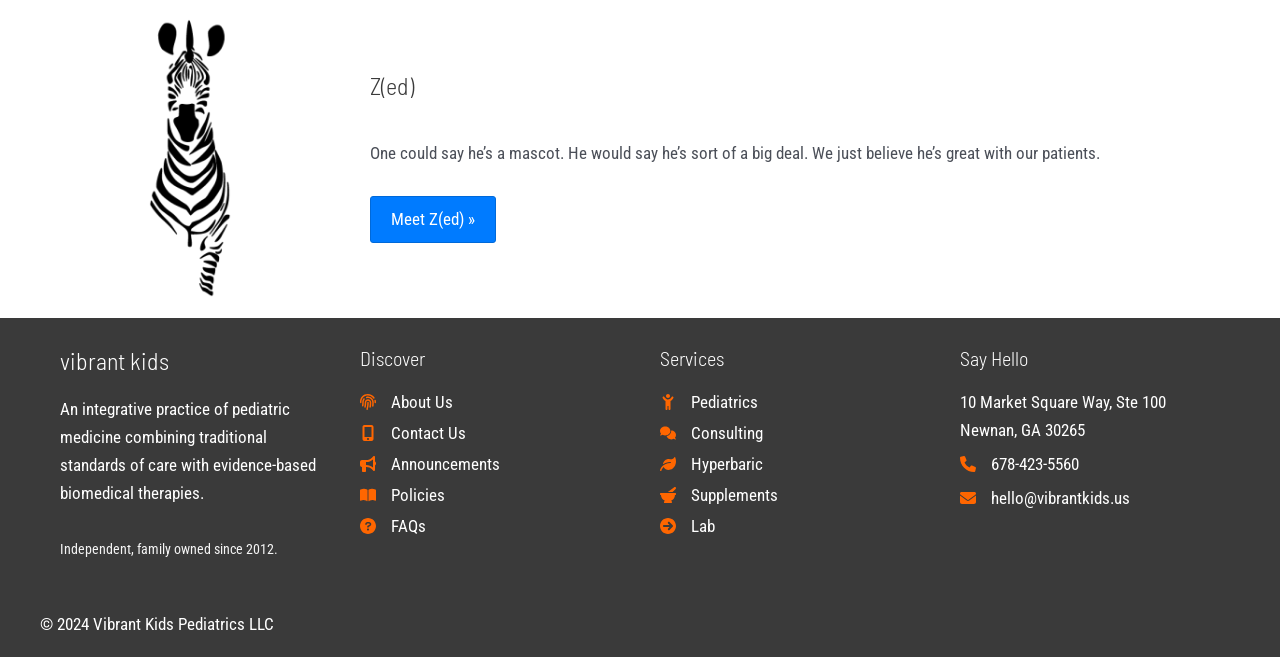Please identify the bounding box coordinates of the clickable area that will allow you to execute the instruction: "View painting details".

None